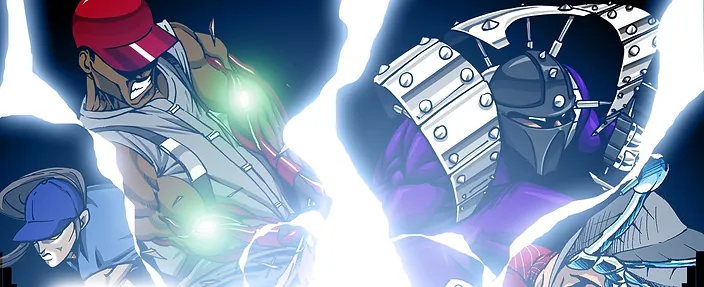Respond with a single word or short phrase to the following question: 
What is the opponent's attire?

dark armor